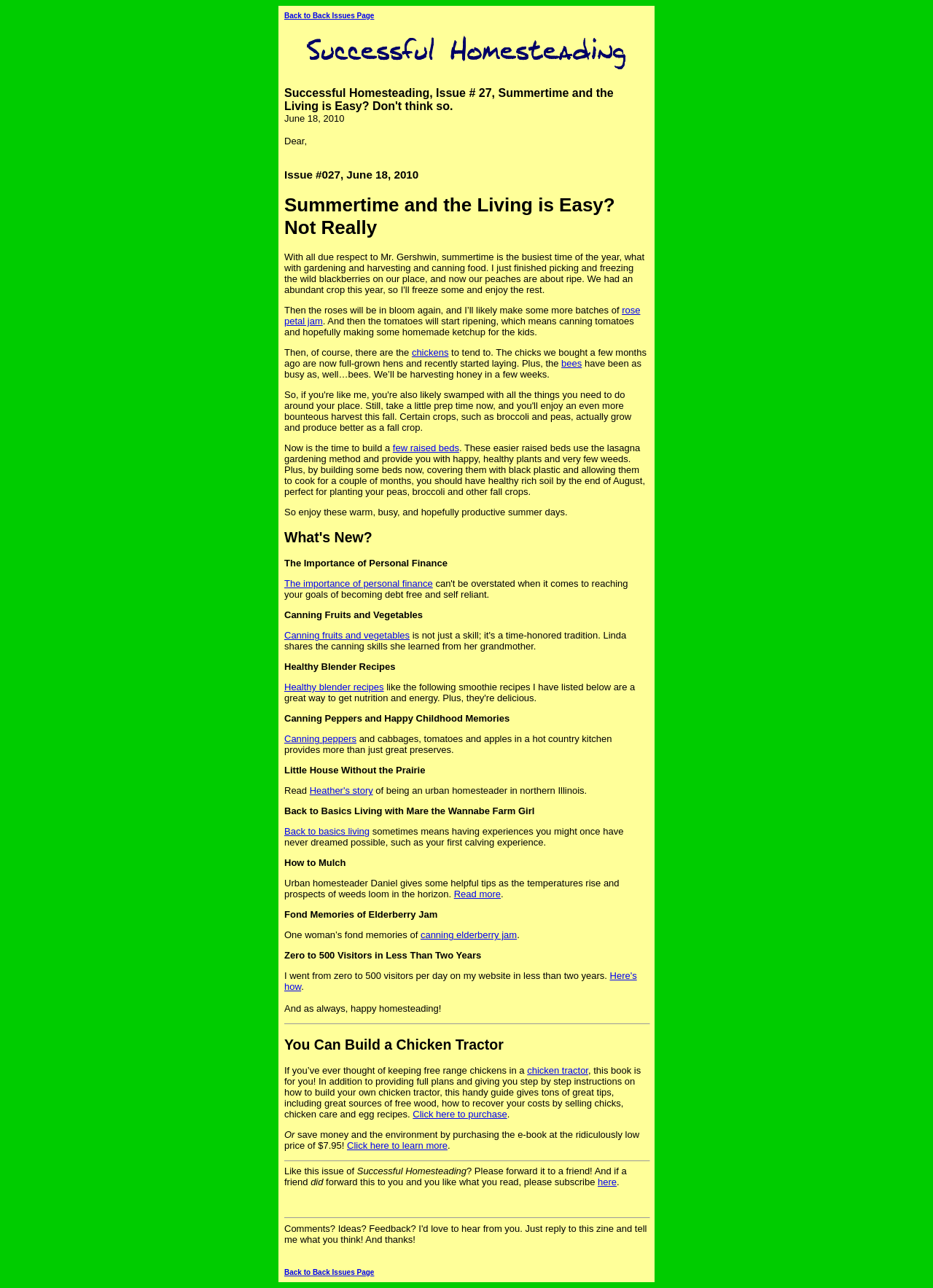Find the bounding box coordinates for the element that must be clicked to complete the instruction: "Go back to the back issues page". The coordinates should be four float numbers between 0 and 1, indicated as [left, top, right, bottom].

[0.305, 0.009, 0.401, 0.015]